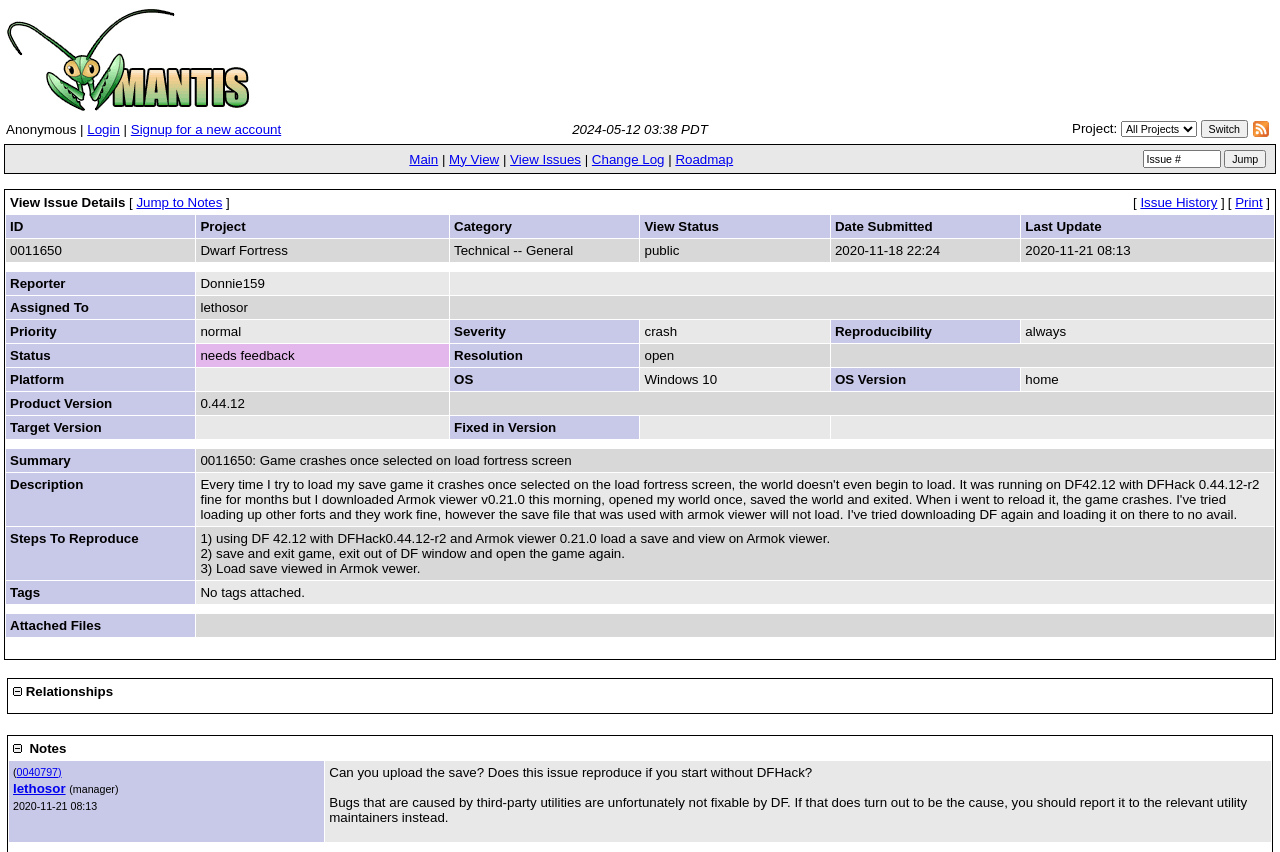Generate a thorough caption that explains the contents of the webpage.

This webpage is a bug tracker page for Dwarf Fortress, a video game. At the top, there is a link to "Mantis Bug Tracker" with an accompanying image. Below this, there is a layout table with three cells. The first cell contains links to "Login" and "Signup for a new account". The second cell displays the date "2024-05-12 03:38 PDT". The third cell has a project selection dropdown menu, a "Switch" button, and an "RSS" link with an image.

Below this table, there is another layout table with two cells. The first cell contains links to "Main", "My View", "View Issues", "Change Log", and "Roadmap". The second cell has a text box and a "Jump" button.

The main content of the page is a table with multiple rows and columns. The first row has two cells: one with a link to "View Issue Details" and another with links to "Issue History" and "Print". The subsequent rows display information about the bug, including its ID, project, category, view status, date submitted, and last update. There are also rows for the reporter, assigned to, priority, severity, reproducibility, status, resolution, platform, OS, OS version, and product version.

In total, there are 7 layout tables, 1 table, 14 links, 2 images, 1 combobox, 2 buttons, 1 textbox, and 104 grid cells on this webpage.